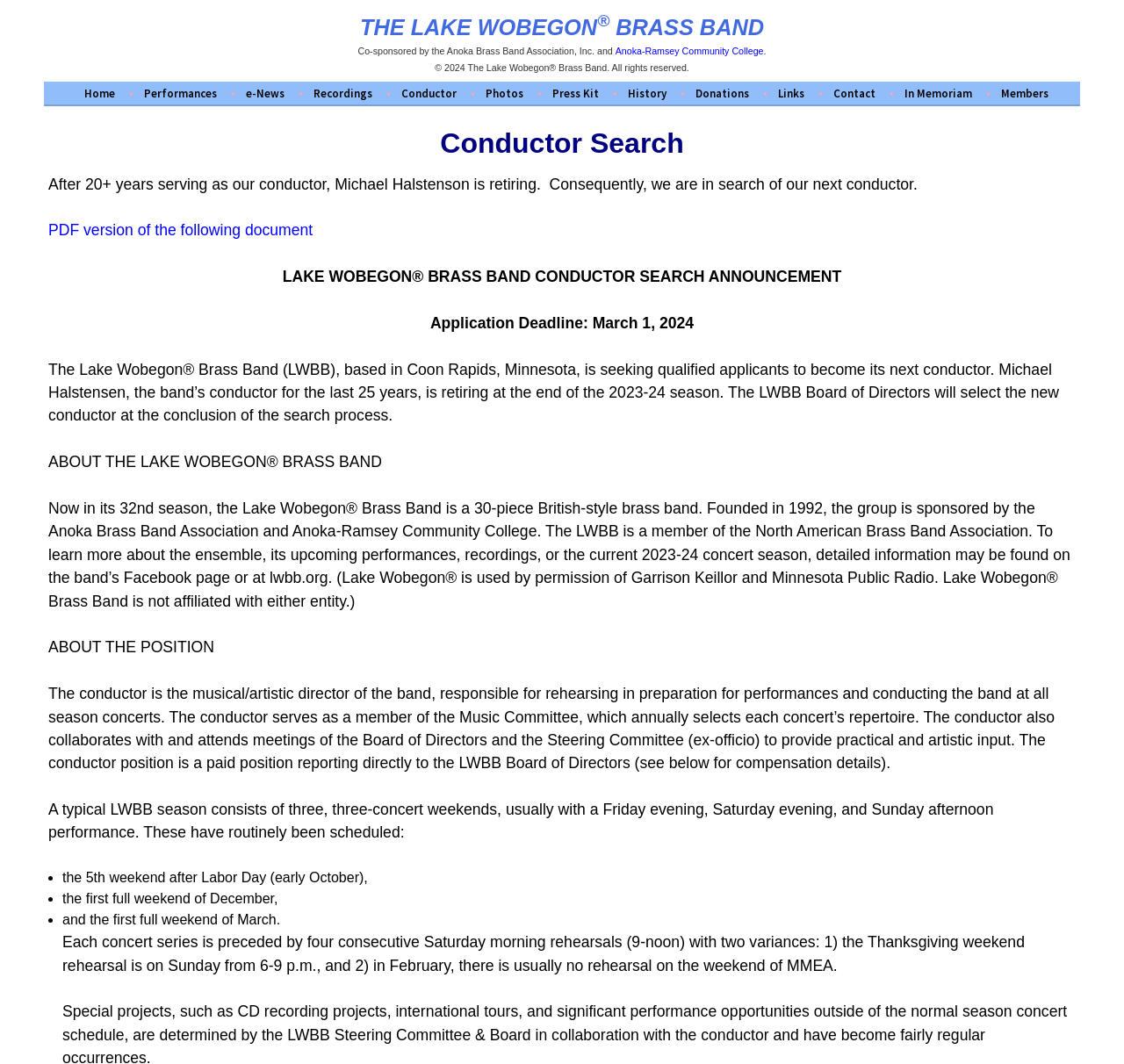Examine the screenshot and answer the question in as much detail as possible: Who is retiring from the band?

I found the answer by reading the paragraph that starts with 'After 20+ years serving as our conductor, Michael Halstenson is retiring.' This paragraph explains that the band is searching for a new conductor because Michael Halstenson is retiring.